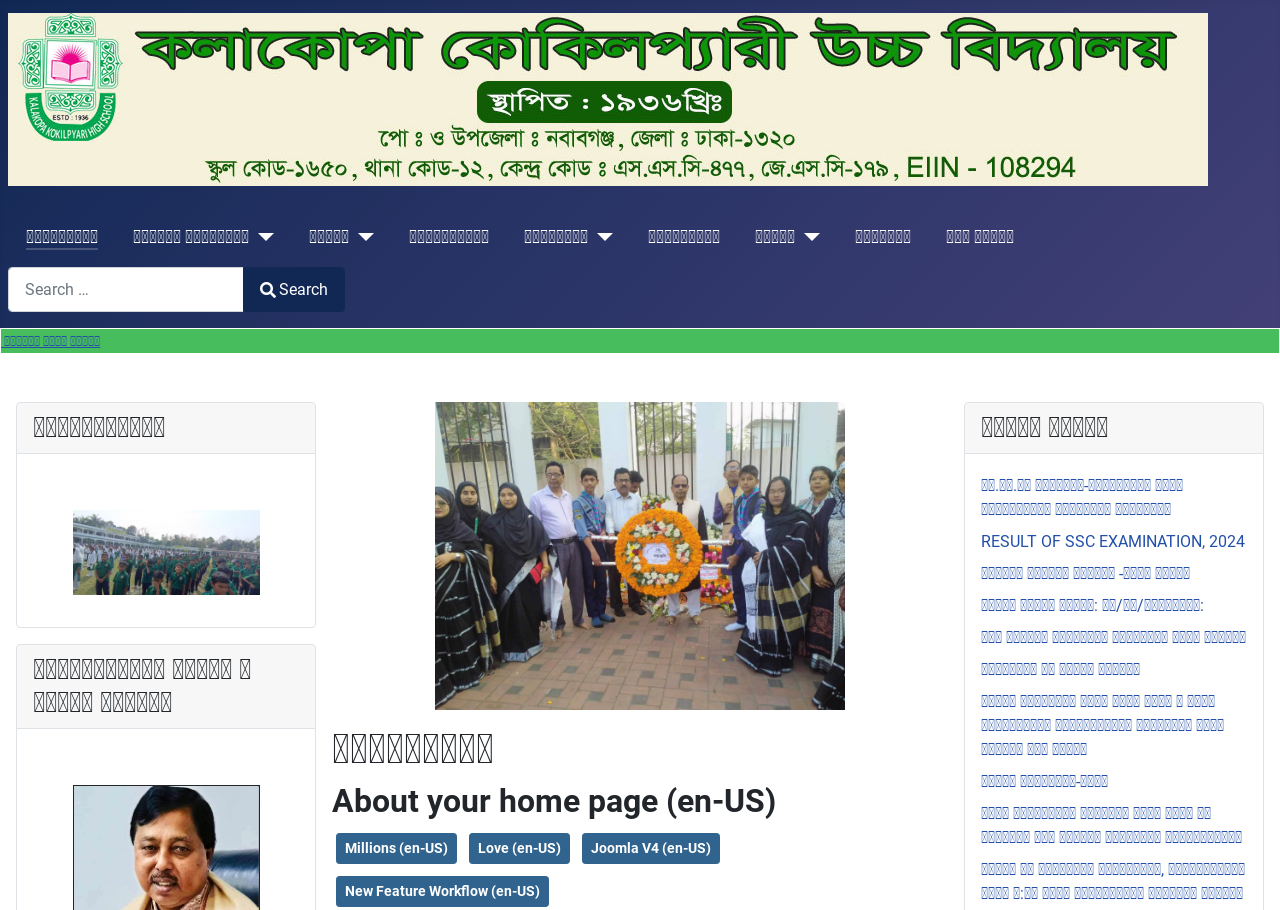How many menu items are there in the main menu?
Using the visual information, respond with a single word or phrase.

9